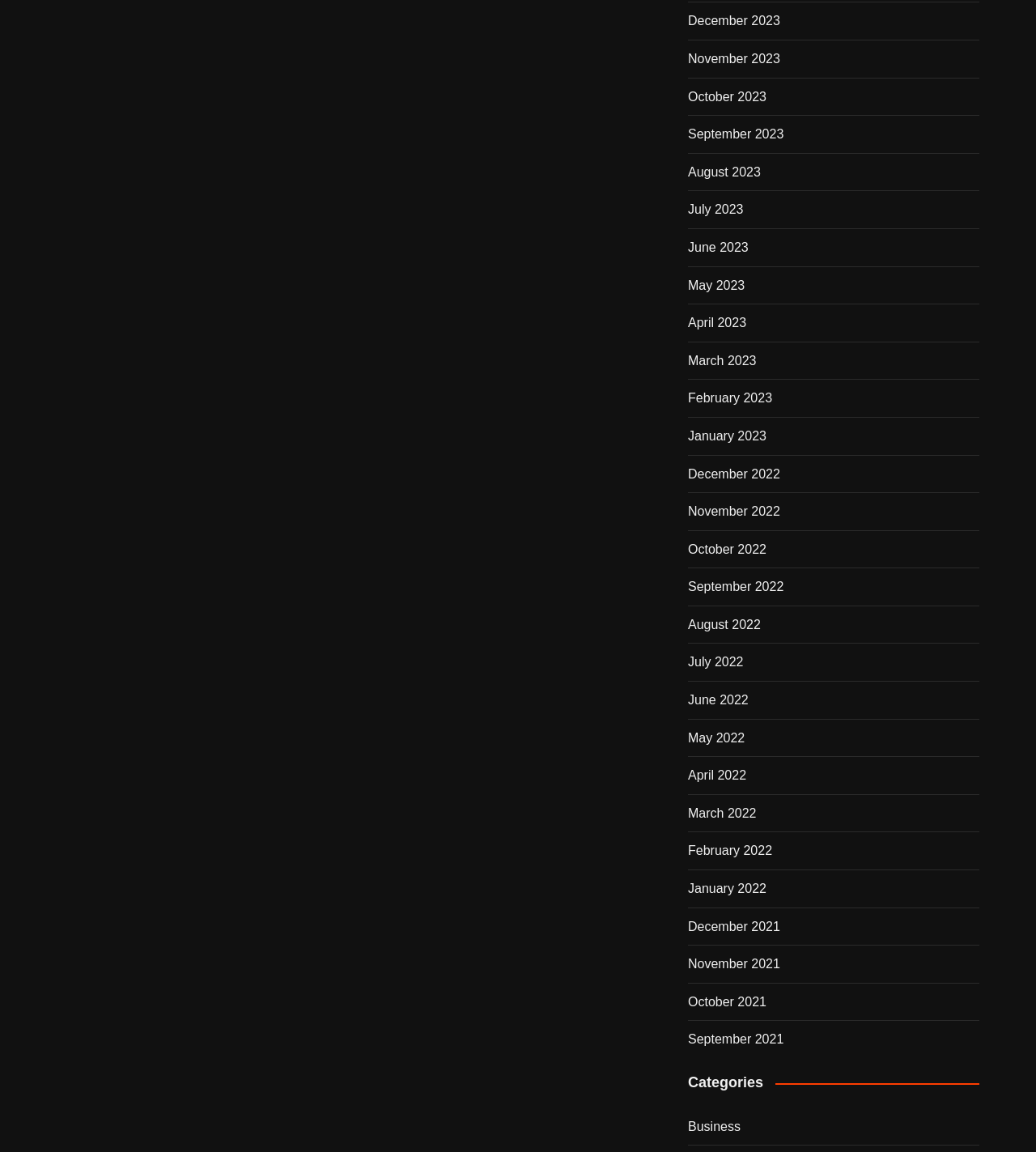Find and provide the bounding box coordinates for the UI element described here: "Business". The coordinates should be given as four float numbers between 0 and 1: [left, top, right, bottom].

[0.664, 0.969, 0.715, 0.987]